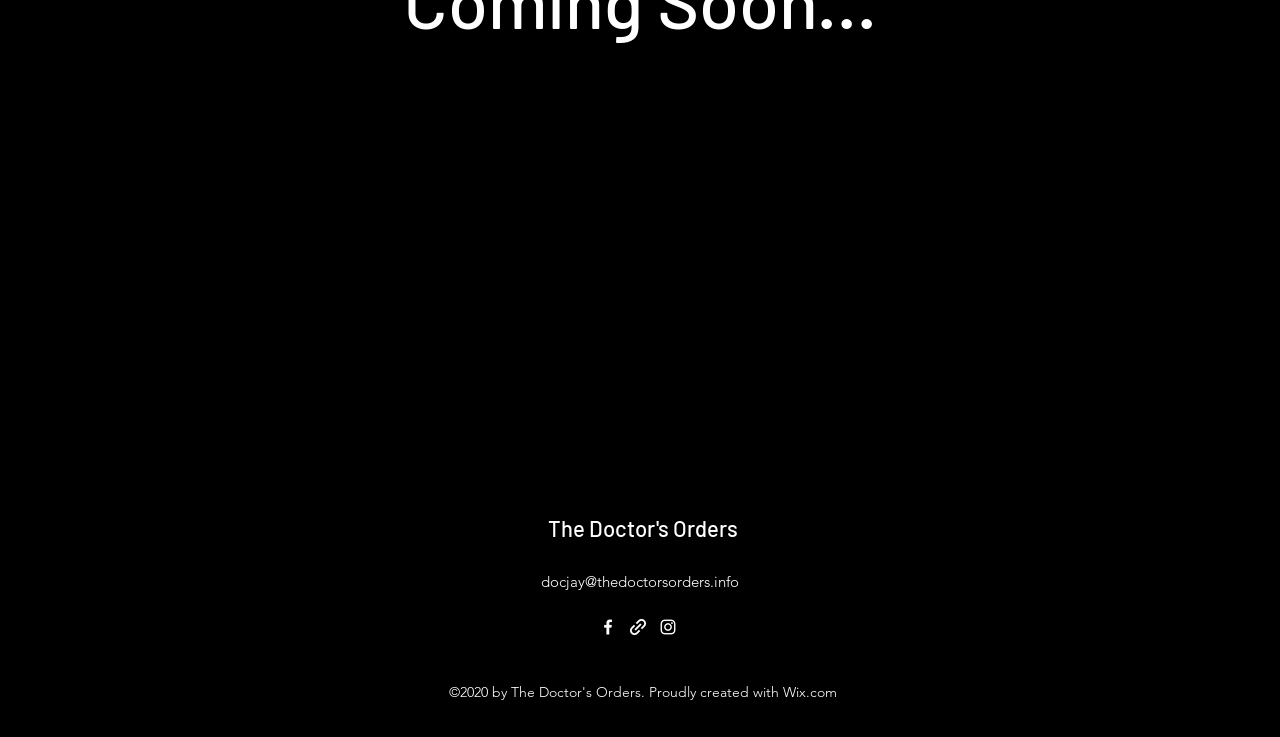Identify the bounding box of the HTML element described as: "docjay@thedoctorsorders.info".

[0.423, 0.776, 0.577, 0.802]